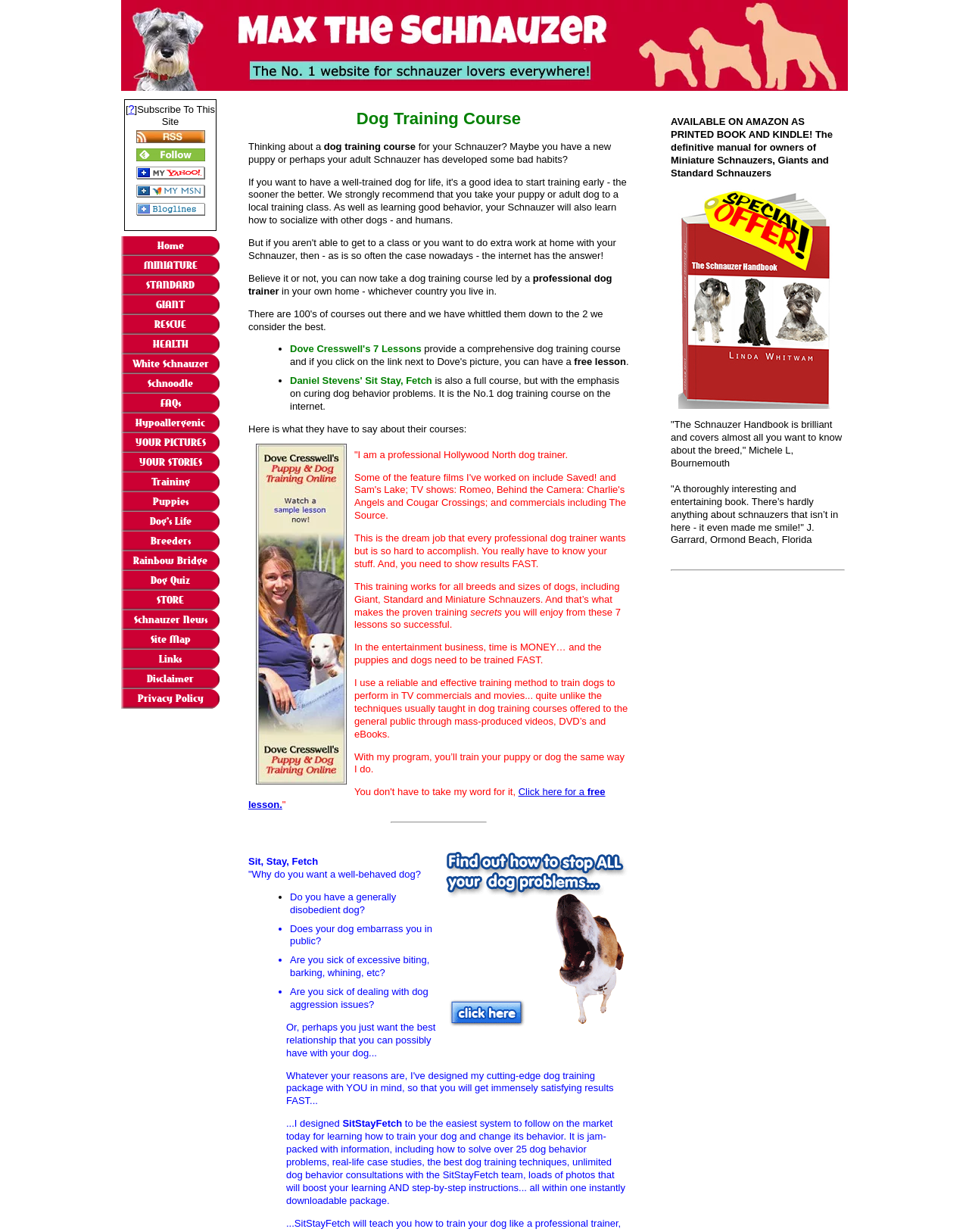Please specify the bounding box coordinates of the clickable region necessary for completing the following instruction: "Get a free lesson". The coordinates must consist of four float numbers between 0 and 1, i.e., [left, top, right, bottom].

[0.256, 0.638, 0.625, 0.658]